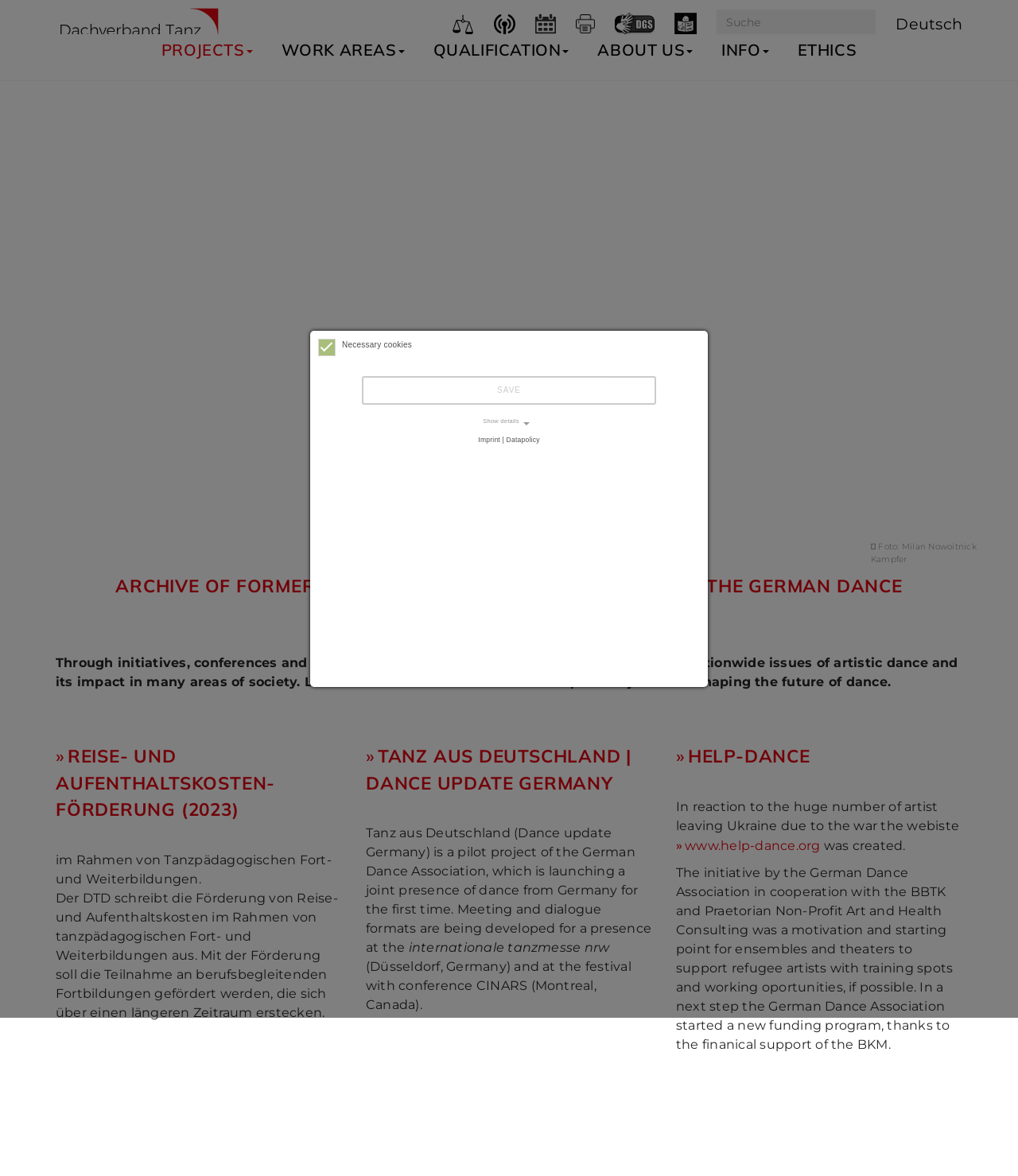Identify the bounding box coordinates for the UI element mentioned here: "Show details Hide details". Provide the coordinates as four float values between 0 and 1, i.e., [left, top, right, bottom].

[0.312, 0.354, 0.688, 0.362]